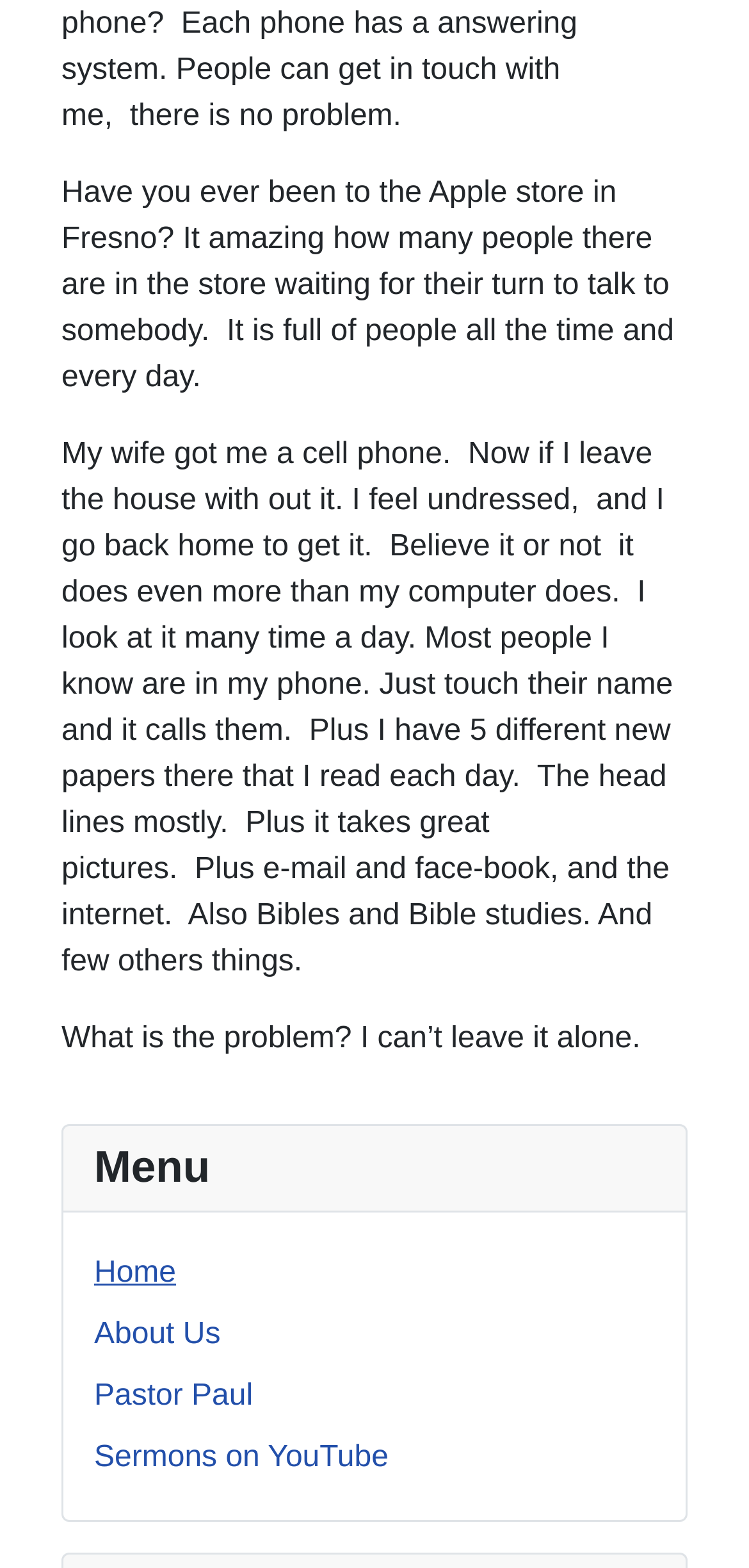Analyze the image and deliver a detailed answer to the question: What is the author talking about in the first paragraph?

The author is talking about their experience at the Apple store in Fresno, mentioning how crowded it is and how people wait in line to talk to someone.